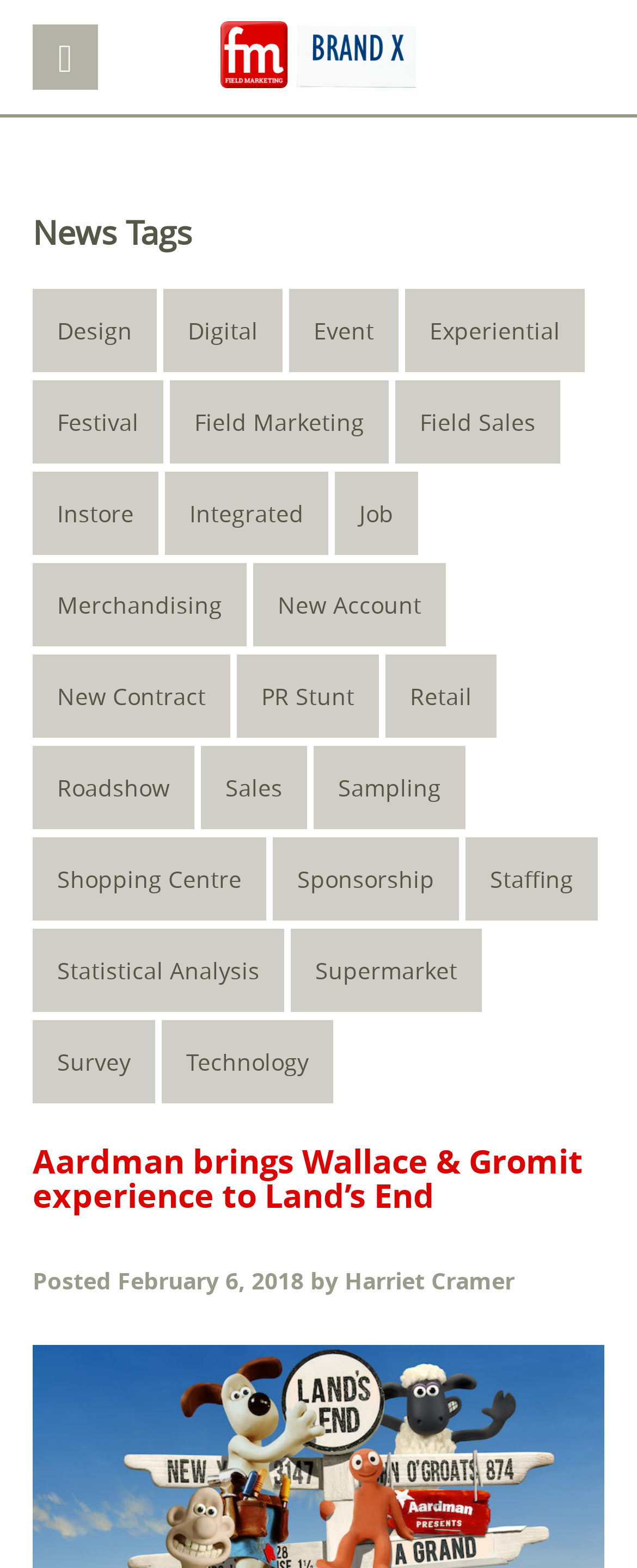Find and provide the bounding box coordinates for the UI element described with: "Field Sales".

[0.621, 0.242, 0.879, 0.295]